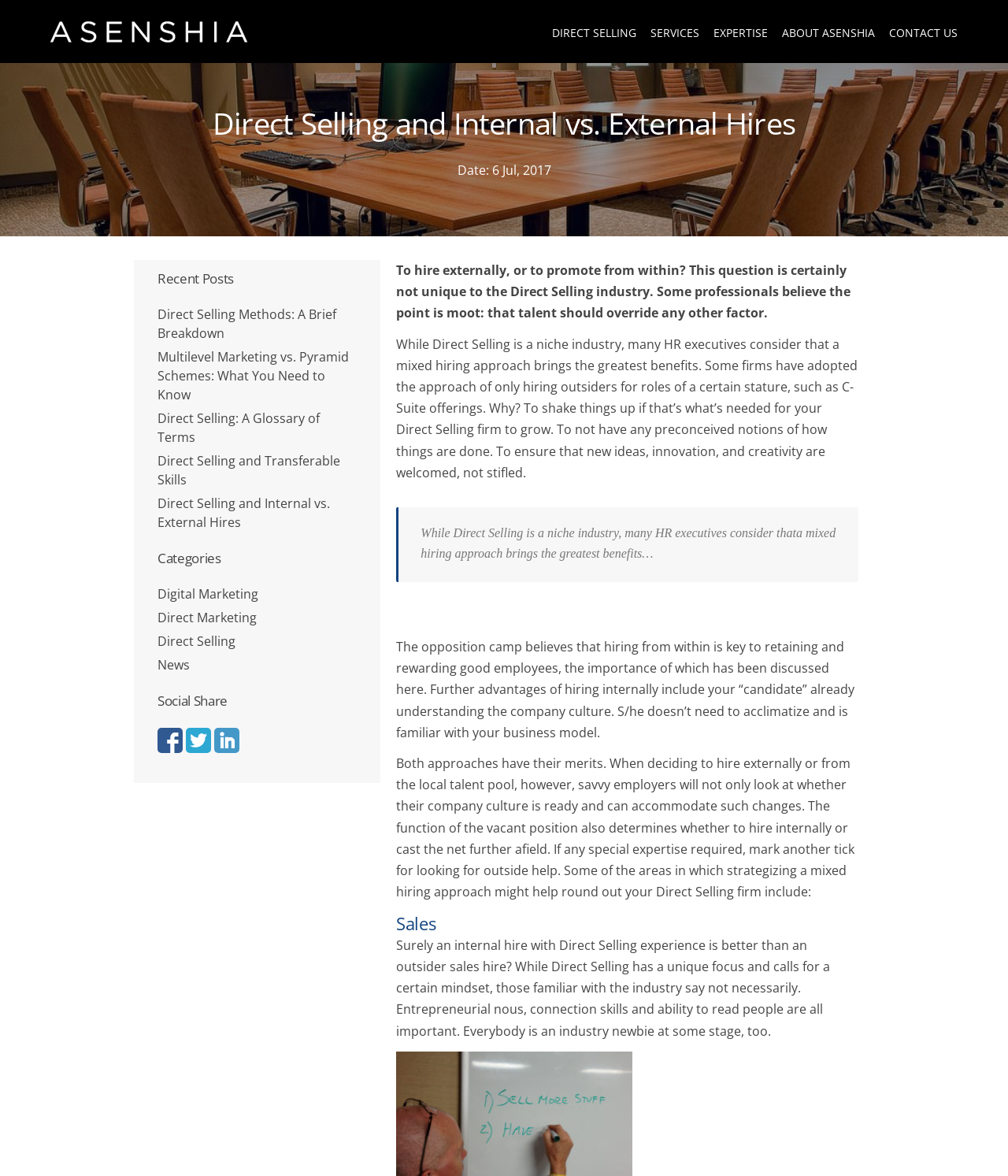Calculate the bounding box coordinates for the UI element based on the following description: "Expertise". Ensure the coordinates are four float numbers between 0 and 1, i.e., [left, top, right, bottom].

[0.701, 0.0, 0.769, 0.054]